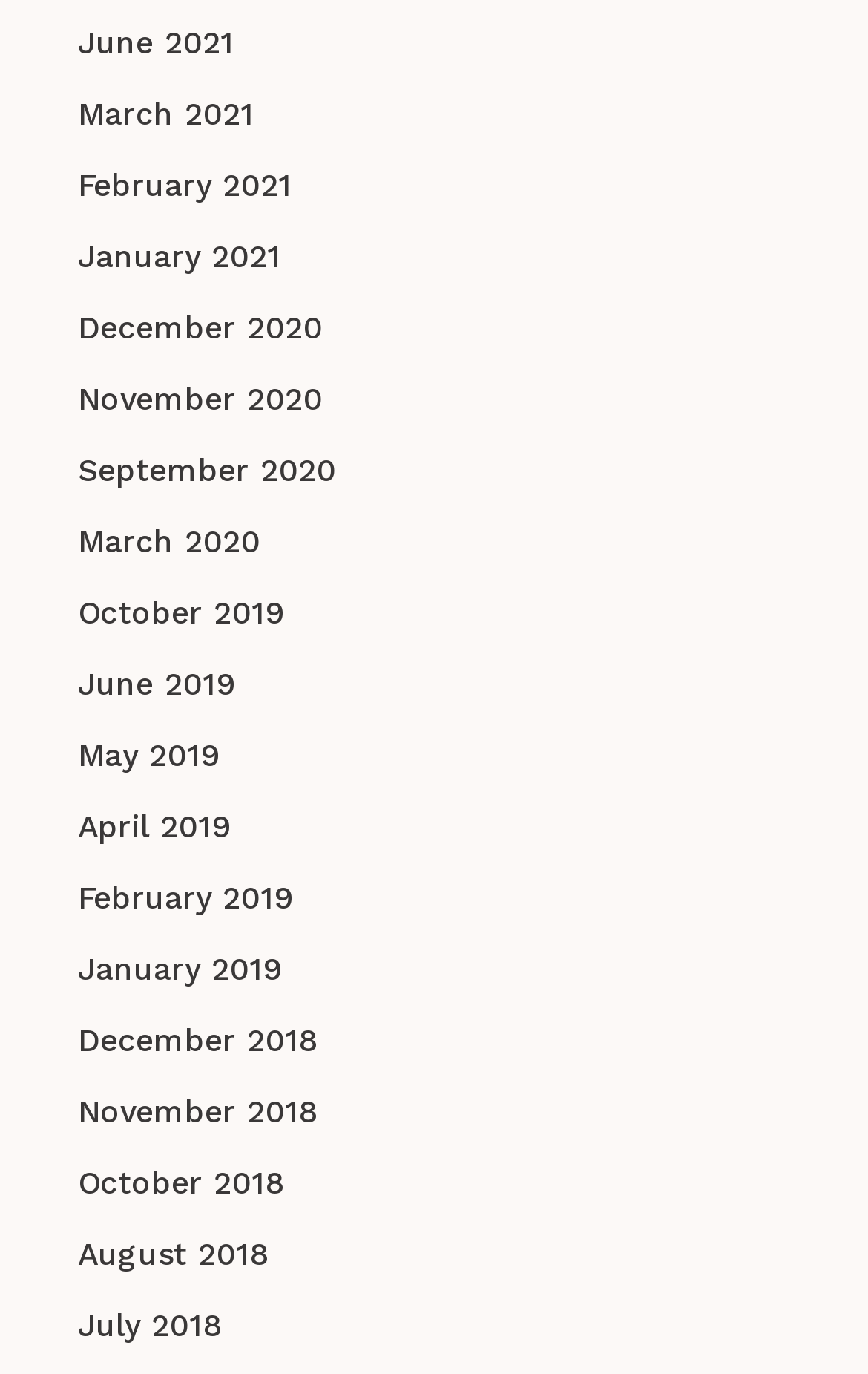How many links are available for the year 2021?
Observe the image and answer the question with a one-word or short phrase response.

4